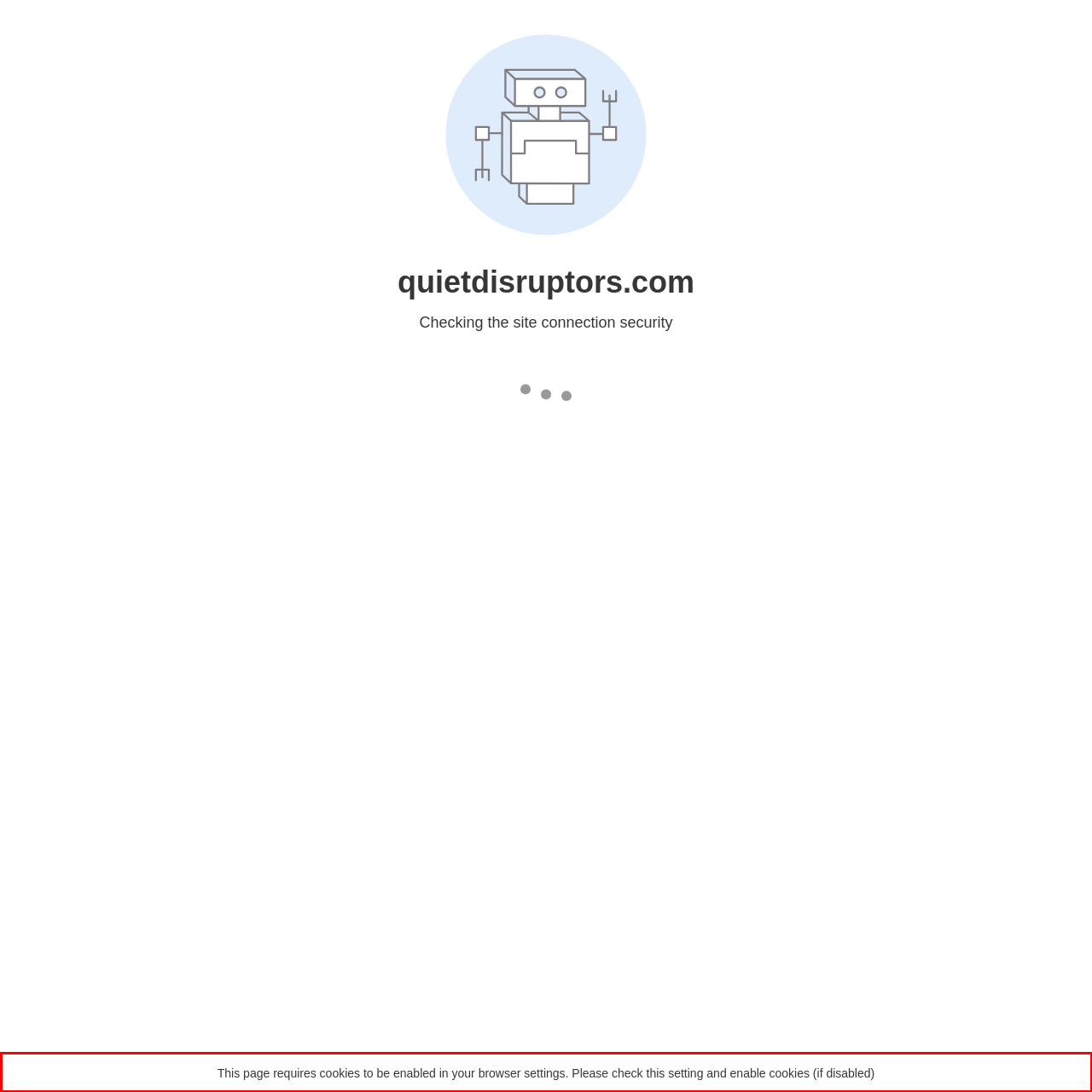Please use OCR to extract the text content from the red bounding box in the provided webpage screenshot.

This page requires cookies to be enabled in your browser settings. Please check this setting and enable cookies (if disabled)